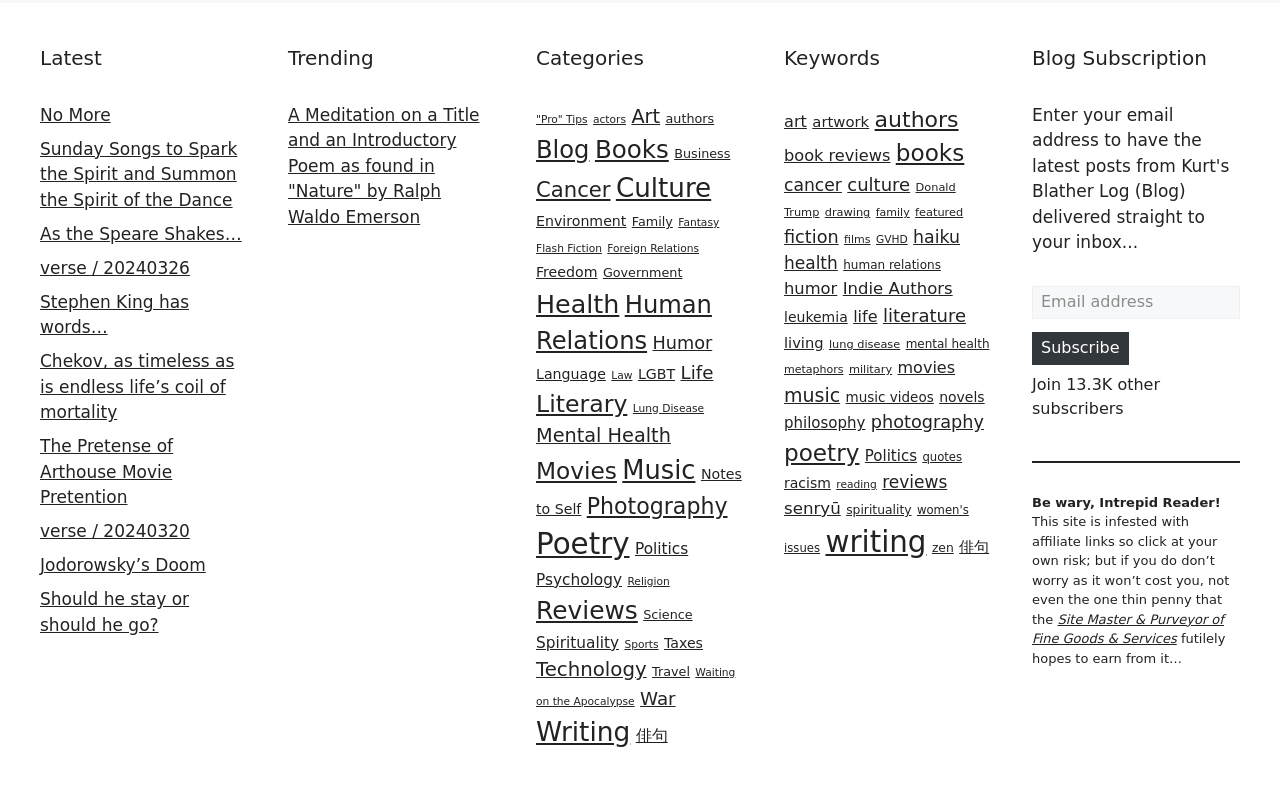Please determine the bounding box coordinates of the element to click on in order to accomplish the following task: "Click on the 'Latest' heading". Ensure the coordinates are four float numbers ranging from 0 to 1, i.e., [left, top, right, bottom].

[0.031, 0.053, 0.194, 0.09]